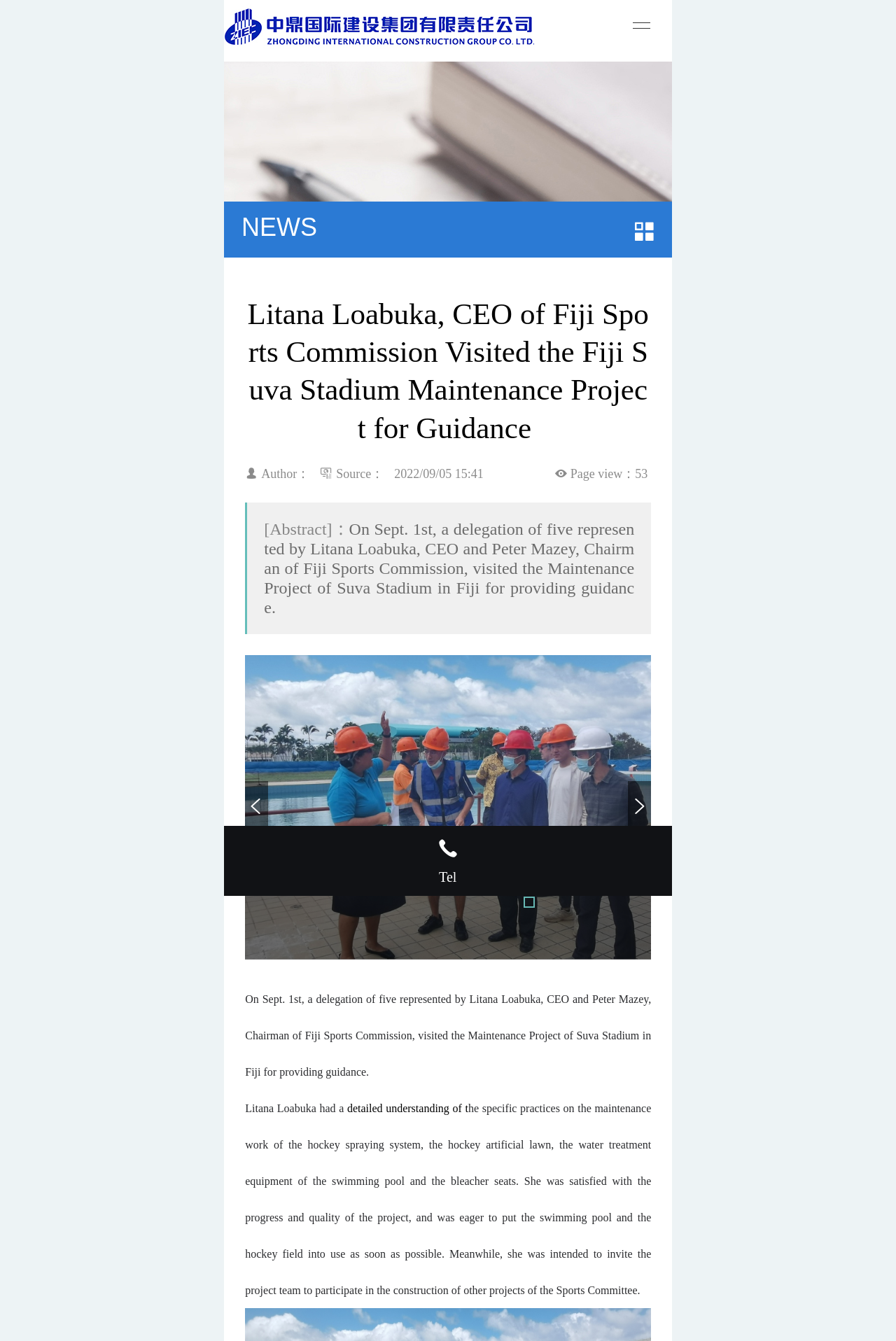Give a one-word or phrase response to the following question: What specific practices did Litana Loabuka inspect?

Hockey spraying system, hockey artificial lawn, water treatment equipment, and bleacher seats